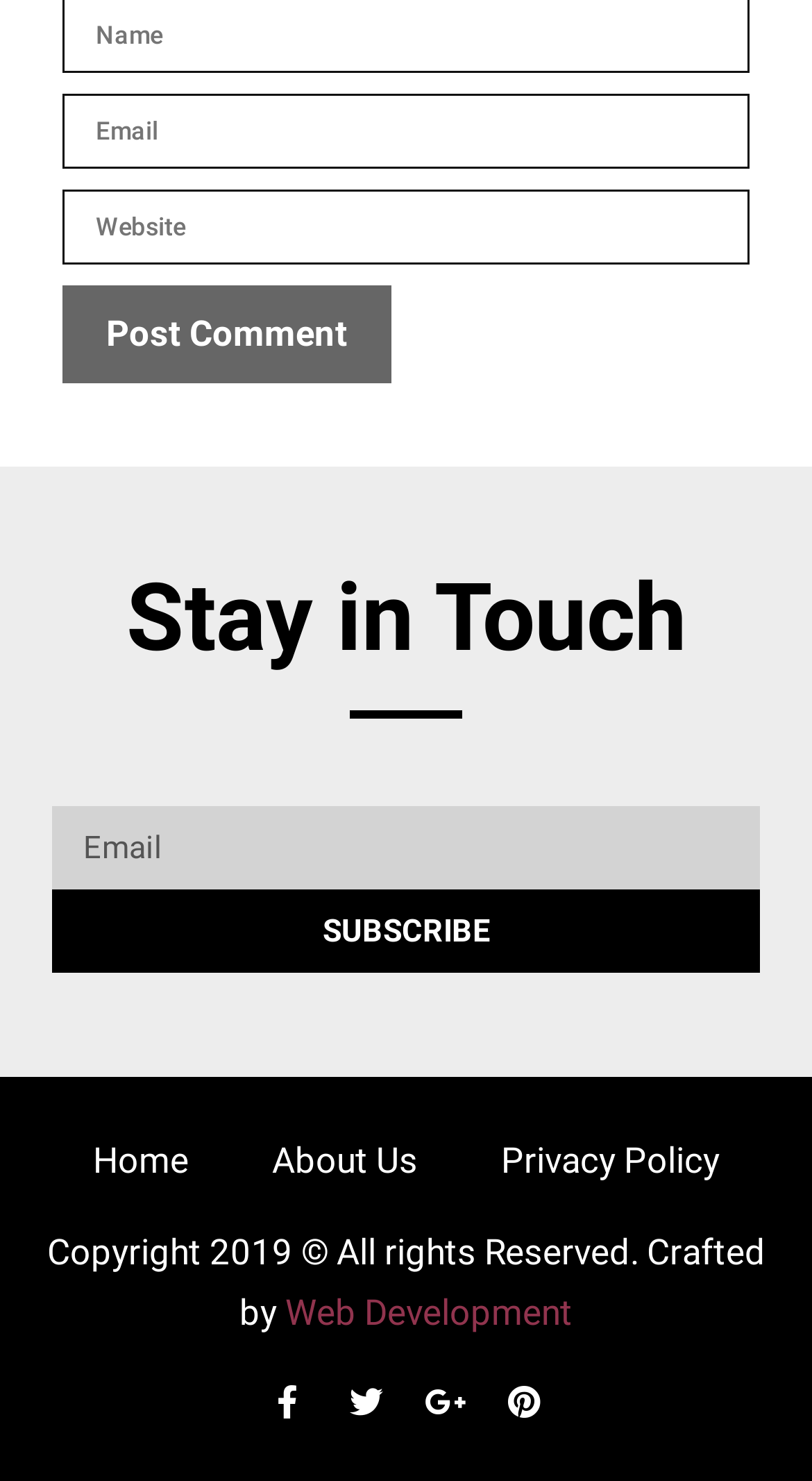Identify the bounding box for the described UI element. Provide the coordinates in (top-left x, top-left y, bottom-right x, bottom-right y) format with values ranging from 0 to 1: parent_node: Comment name="email" placeholder="Email"

[0.077, 0.063, 0.923, 0.113]